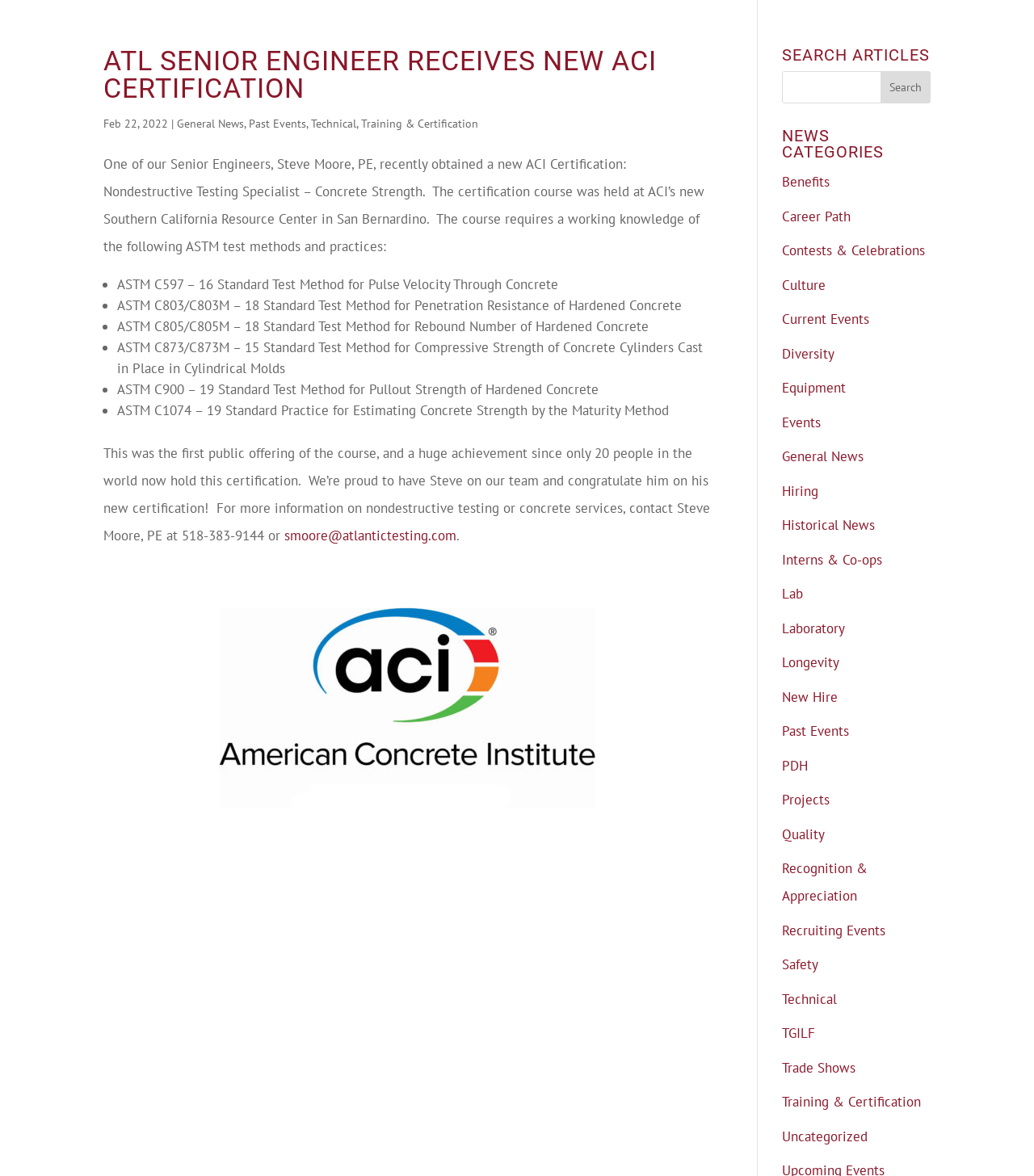Give a short answer to this question using one word or a phrase:
What is the name of the Senior Engineer who obtained a new ACI Certification?

Steve Moore